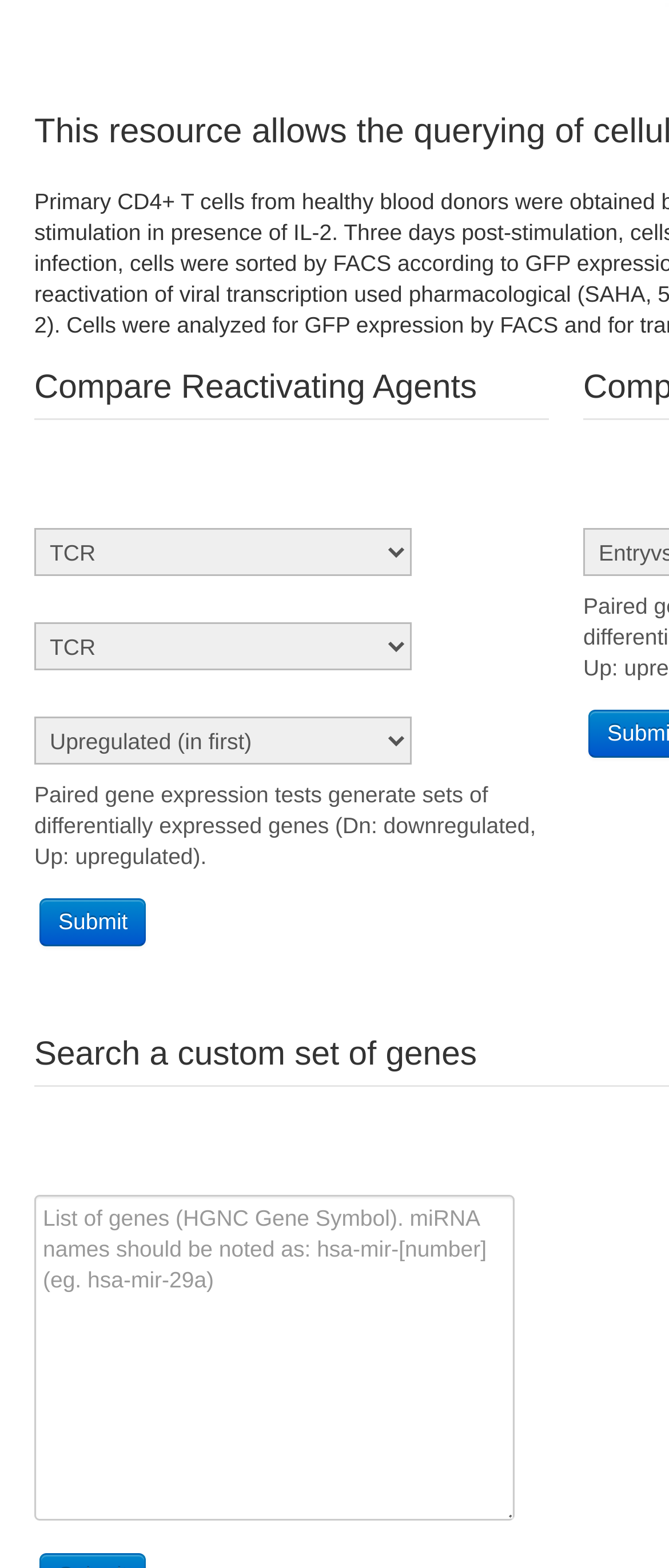Provide the bounding box coordinates in the format (top-left x, top-left y, bottom-right x, bottom-right y). All values are floating point numbers between 0 and 1. Determine the bounding box coordinate of the UI element described as: Submit

[0.059, 0.573, 0.219, 0.603]